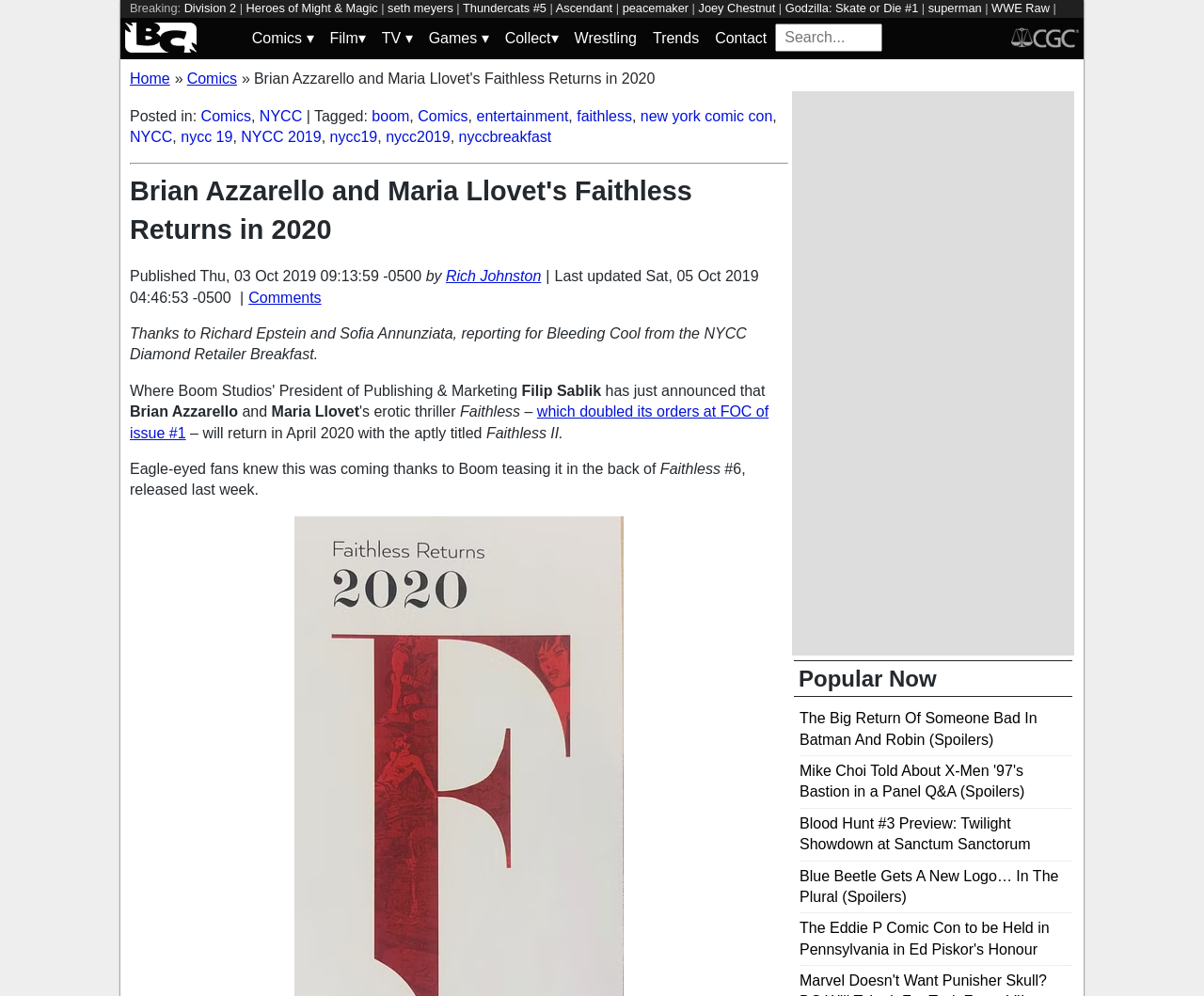Determine the bounding box coordinates of the UI element described by: "NYCC 2019".

[0.2, 0.129, 0.267, 0.145]